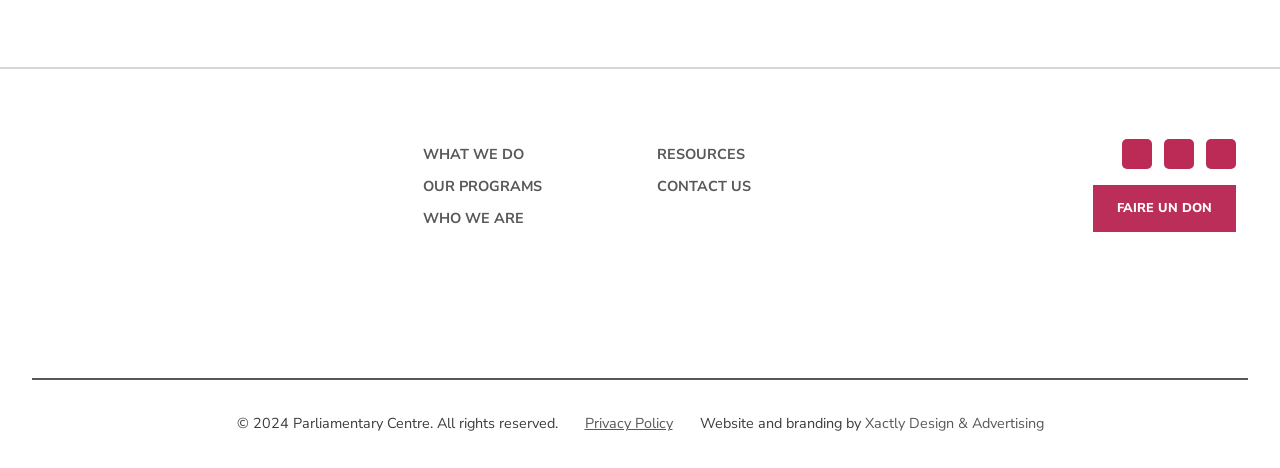Determine the bounding box coordinates of the clickable area required to perform the following instruction: "Visit the Facebook page". The coordinates should be represented as four float numbers between 0 and 1: [left, top, right, bottom].

[0.877, 0.297, 0.909, 0.382]